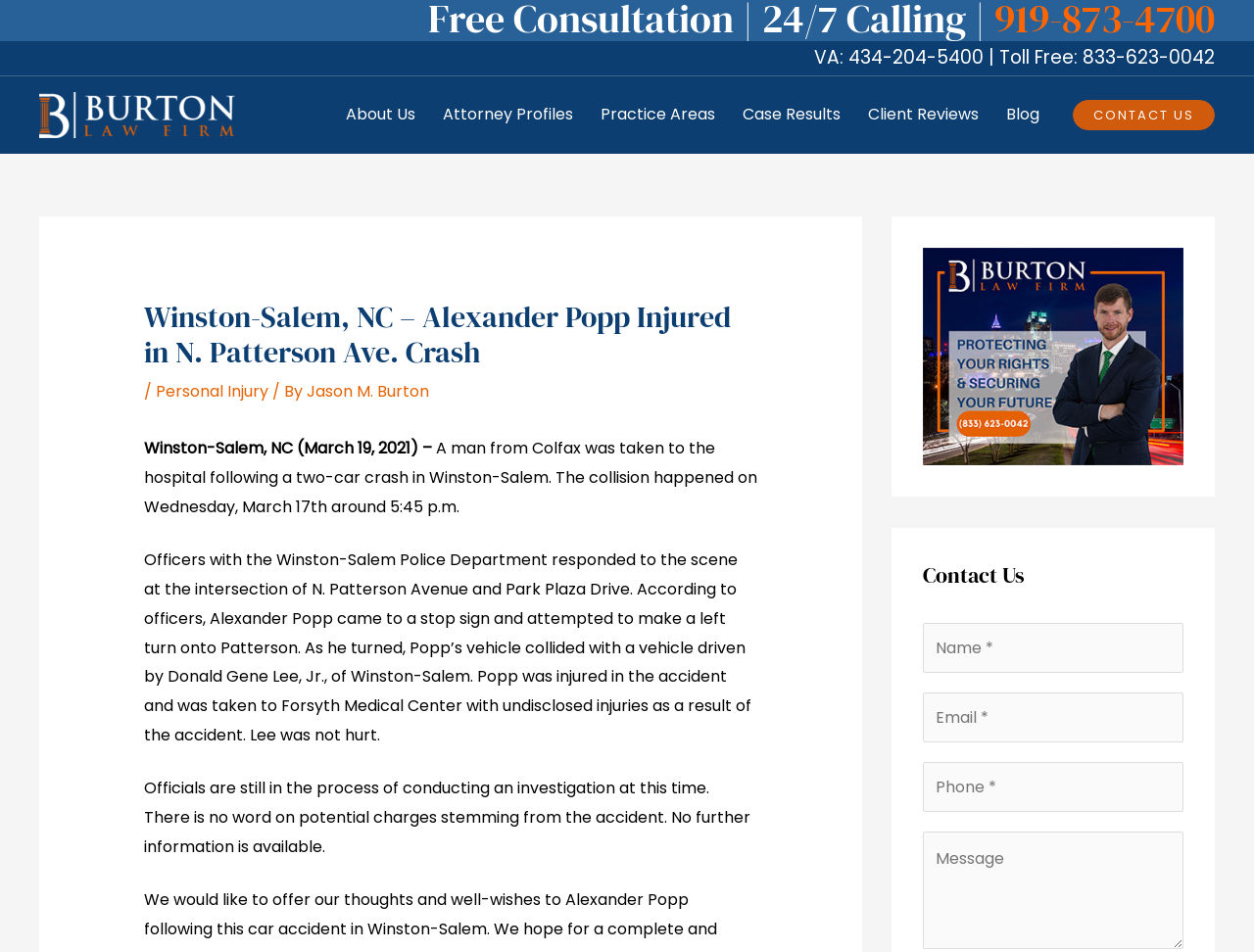Find the bounding box coordinates for the element described here: "Contact Us".

[0.855, 0.105, 0.969, 0.136]